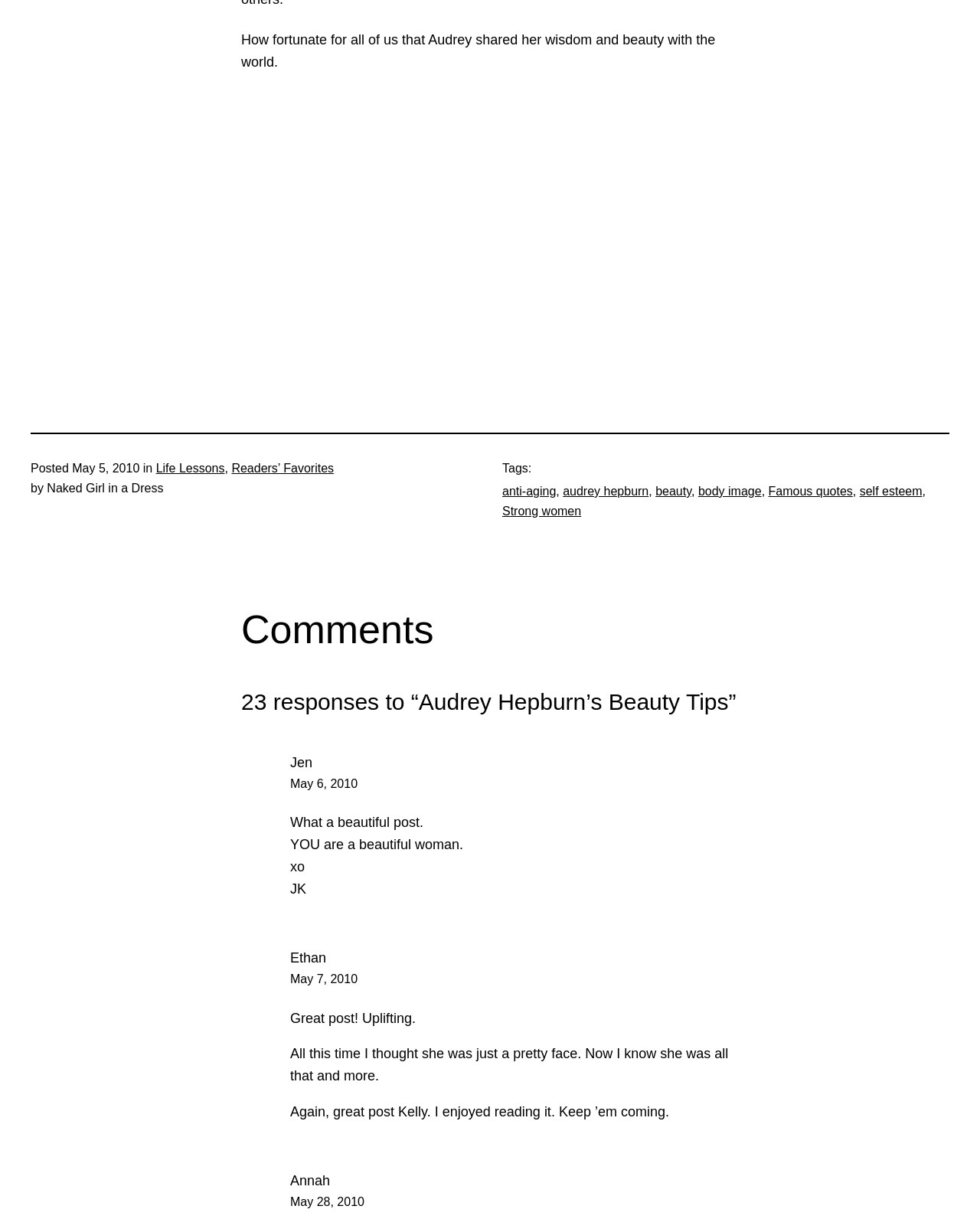What is the date of the latest comment?
Please look at the screenshot and answer using one word or phrase.

May 28, 2010